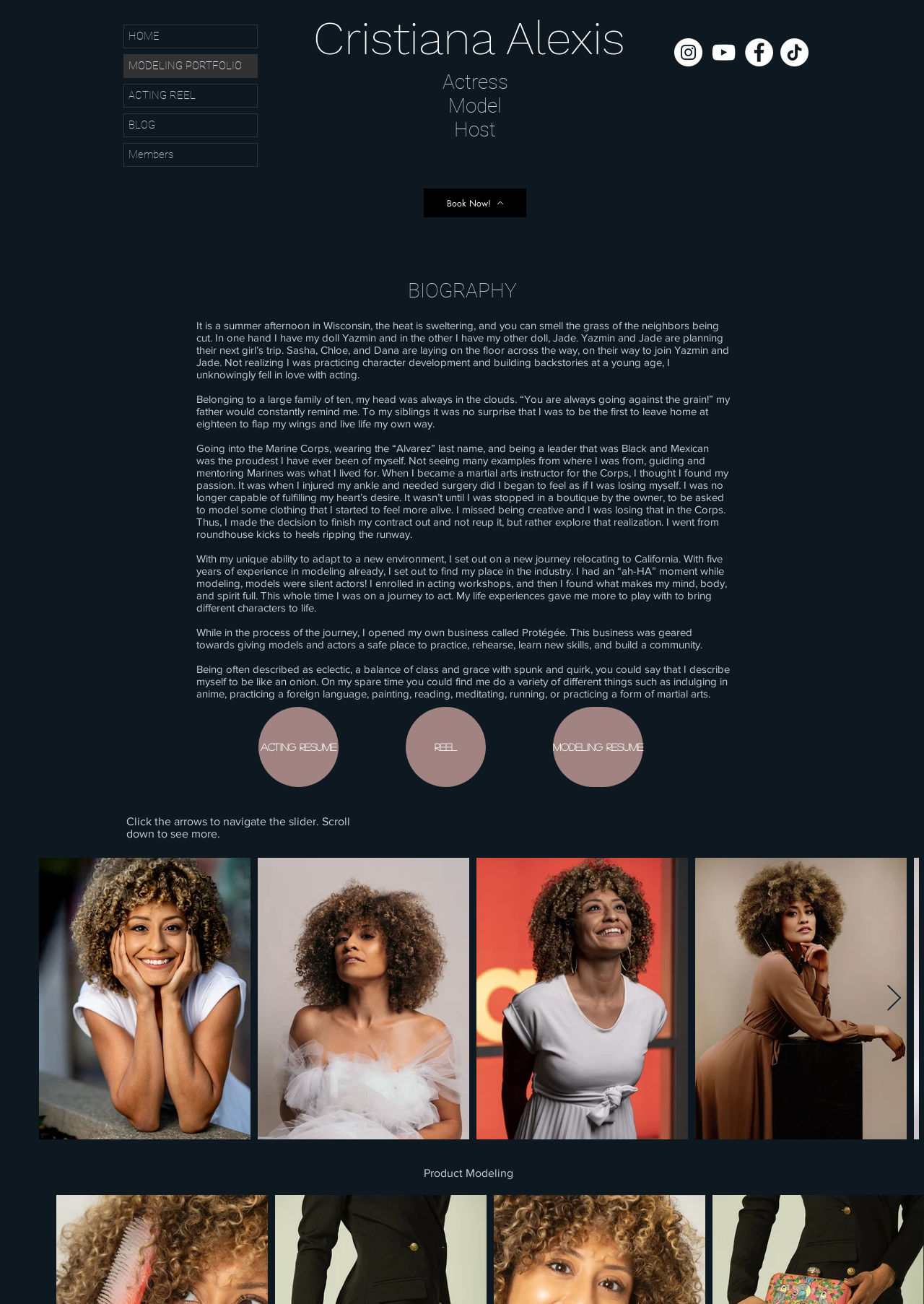Could you find the bounding box coordinates of the clickable area to complete this instruction: "Navigate to the next item in the slider"?

[0.959, 0.755, 0.977, 0.777]